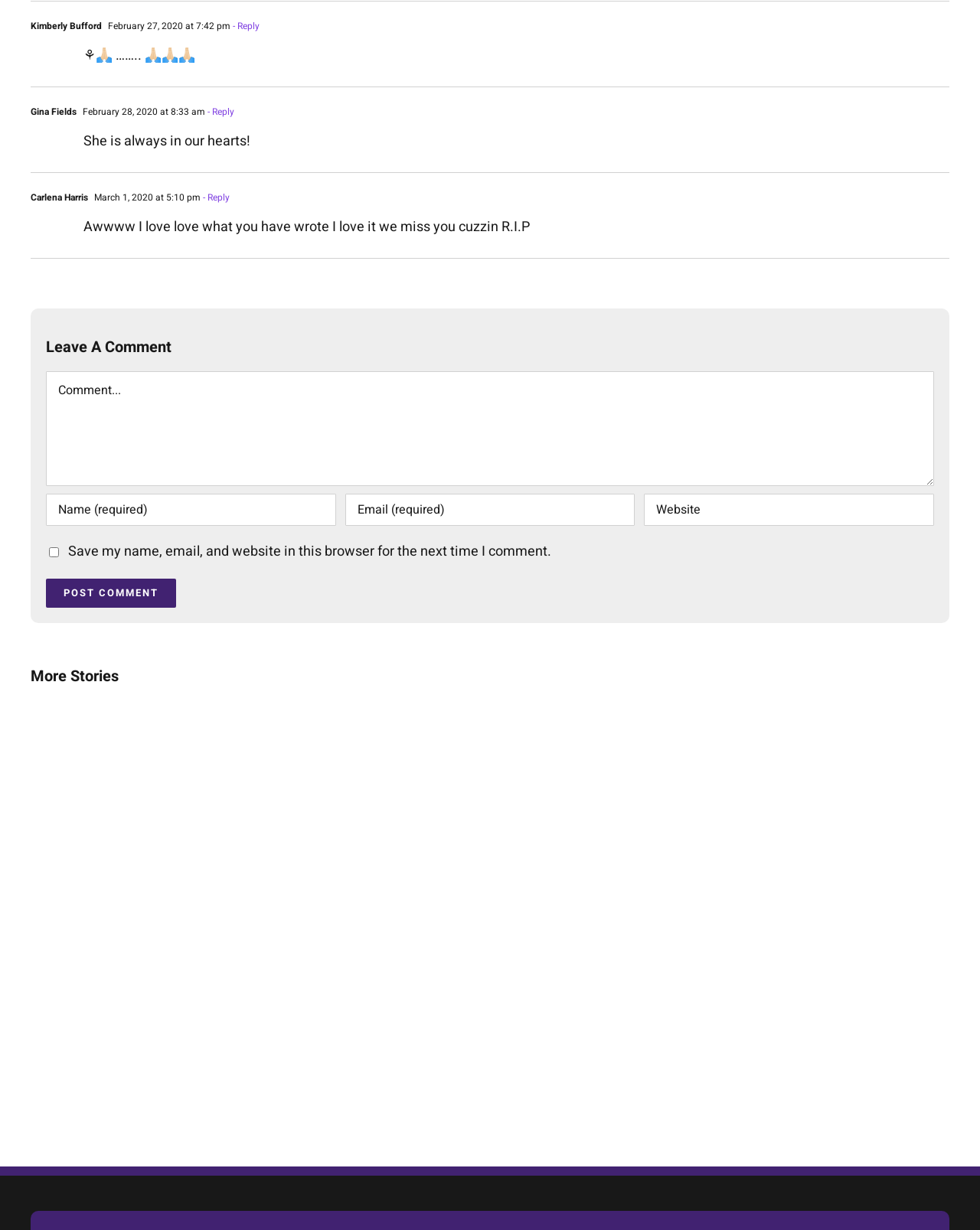Given the element description "aria-label="URL" name="url" placeholder="Website"" in the screenshot, predict the bounding box coordinates of that UI element.

[0.657, 0.401, 0.953, 0.427]